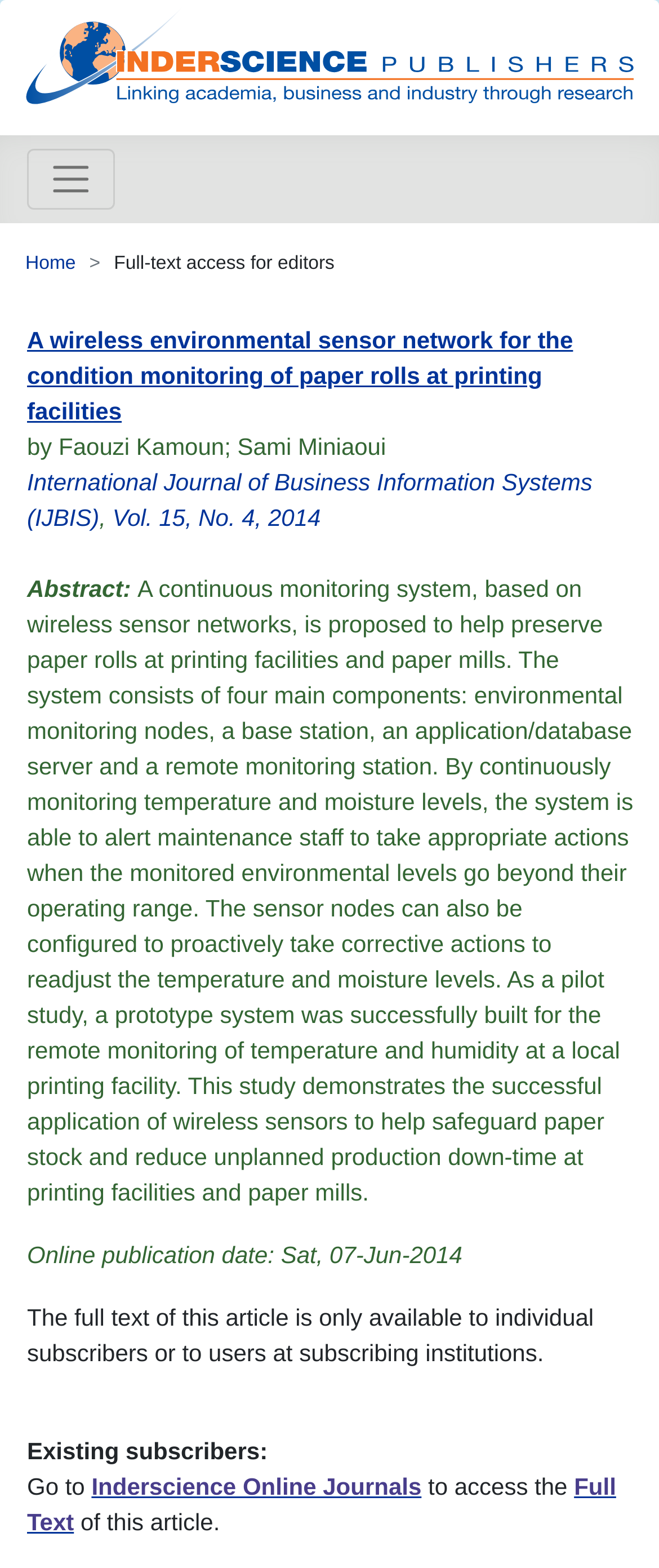Identify the bounding box coordinates of the part that should be clicked to carry out this instruction: "Click the toggle navigation button".

[0.041, 0.095, 0.175, 0.134]